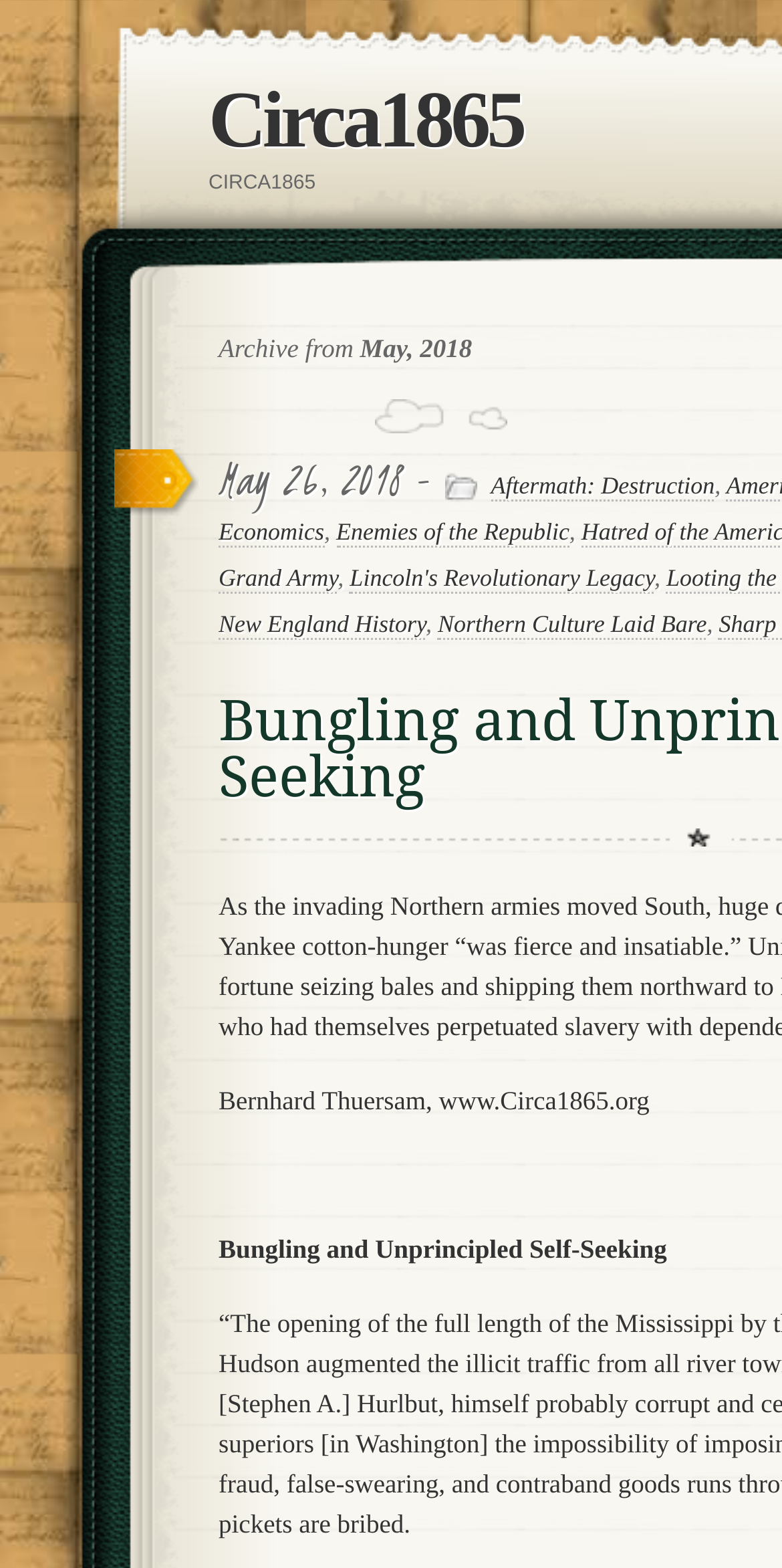Please answer the following question using a single word or phrase: 
How many links are there in the archive list?

5